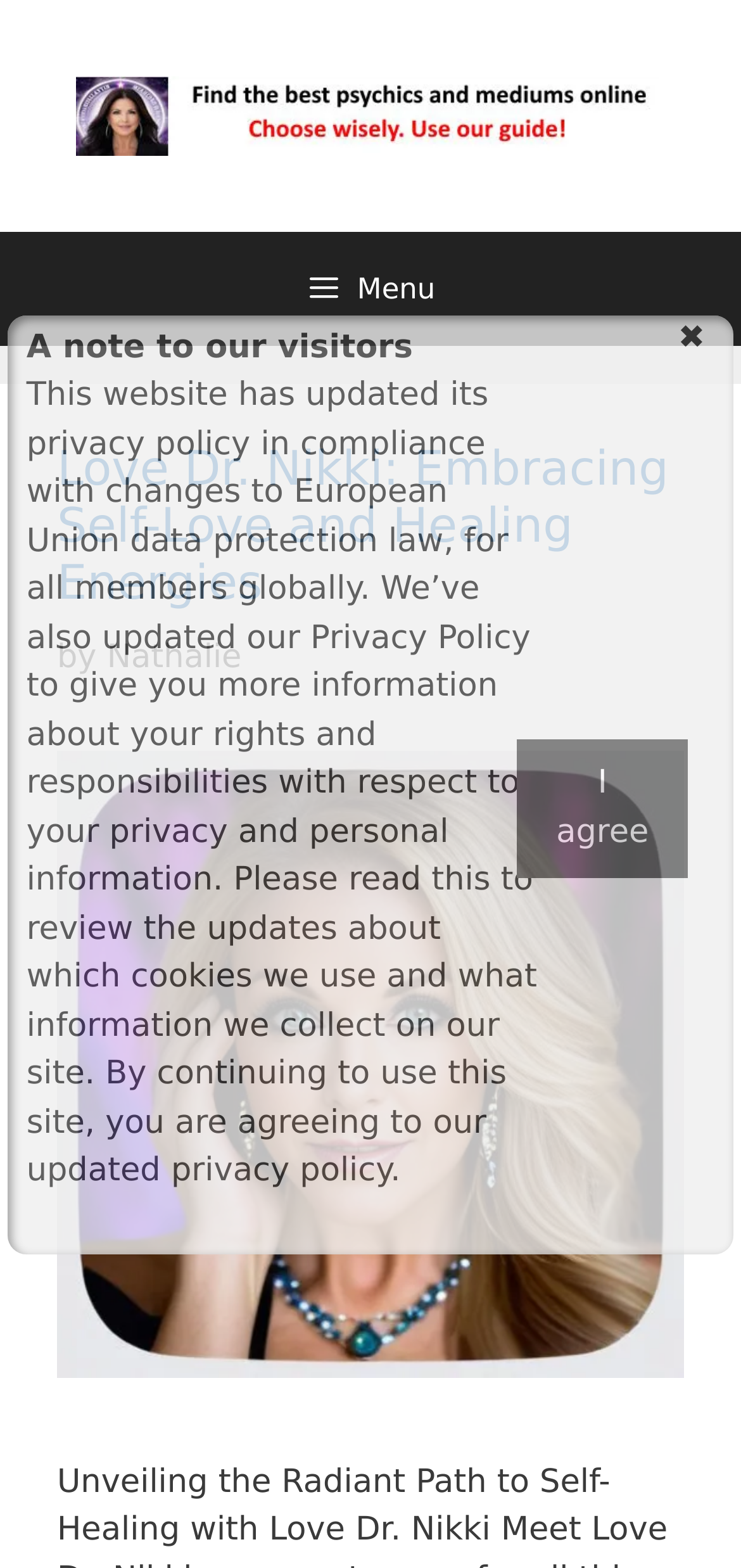Create a detailed narrative describing the layout and content of the webpage.

This webpage is about finding real mediums and clairvoyants, and chatting with the best psychics on the web. At the top, there is a banner that spans the entire width of the page, containing a link to "Psychic online readings" with an accompanying image. Below the banner, there is a navigation menu labeled "Primary" that takes up the full width of the page, containing a button to expand or collapse the menu.

On the left side of the page, there is a header section that contains a heading titled "Love Dr. Nikki: Embracing Self-Love and Healing Energies", which is a link. Below the heading, there is a text "by" followed by a link to "Nathalie". Further down, there is another link to "good psychic medium" accompanied by an image.

The main content of the page is organized in a table layout, with a single row and two columns. The left column takes up about two-thirds of the page width and contains a note to visitors about the website's updated privacy policy. The text explains the changes to the policy and provides a link to review the updates. The right column contains a button labeled "I agree" to acknowledge the updated privacy policy.

Overall, the webpage has a simple and organized structure, with clear headings and concise text. There are several links and images throughout the page, providing easy access to relevant information and resources.